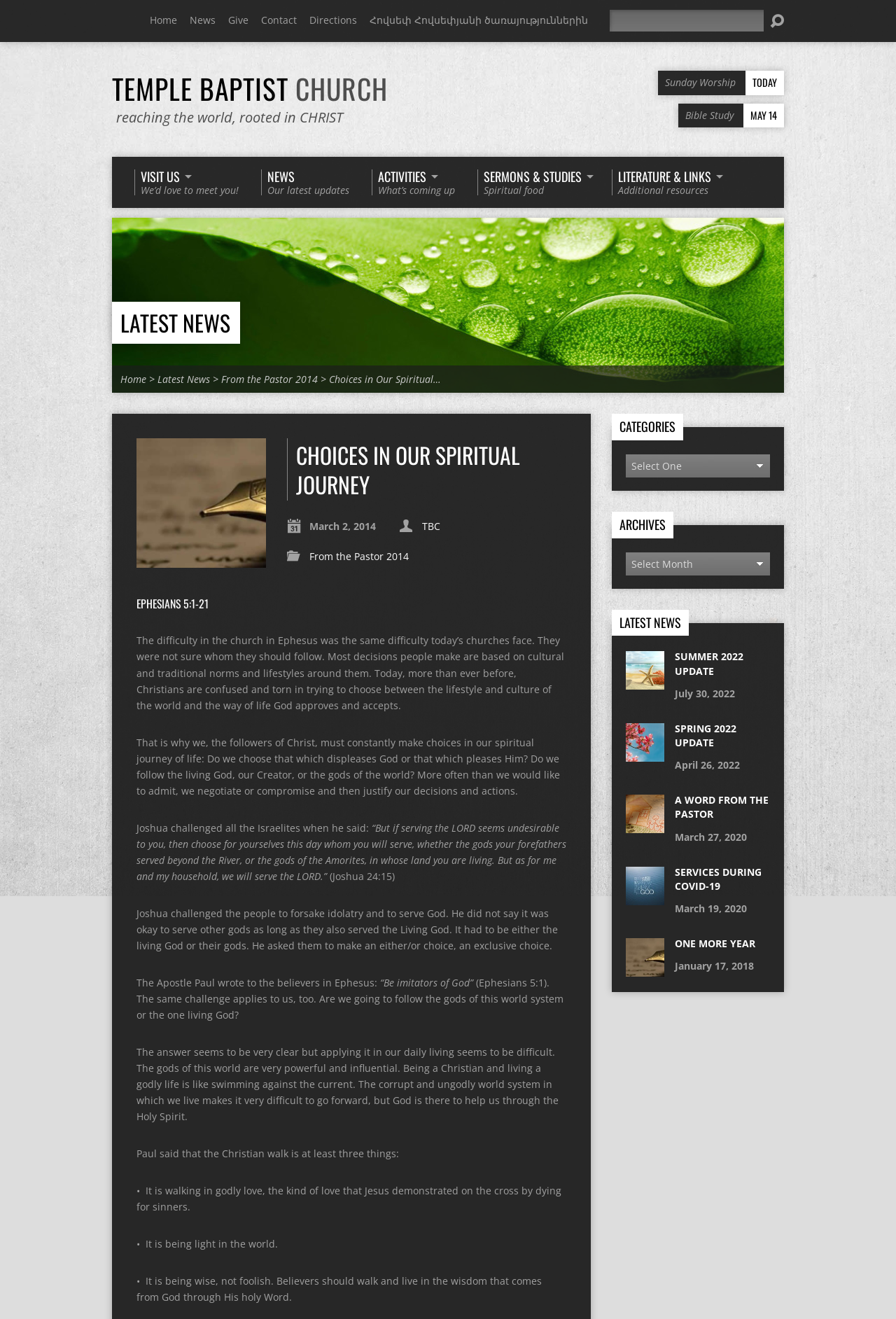Please identify the bounding box coordinates of the element that needs to be clicked to perform the following instruction: "read the latest news".

[0.734, 0.054, 0.875, 0.072]